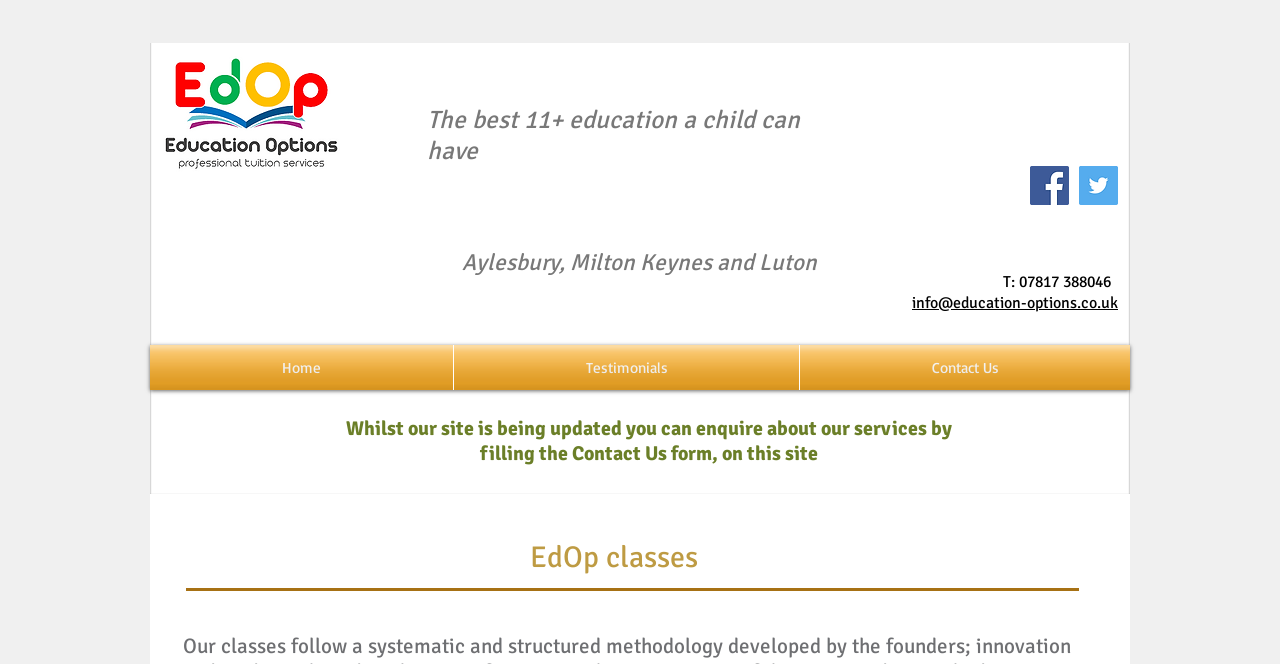Determine the bounding box for the UI element as described: "aria-label="Facebook"". The coordinates should be represented as four float numbers between 0 and 1, formatted as [left, top, right, bottom].

[0.805, 0.25, 0.835, 0.309]